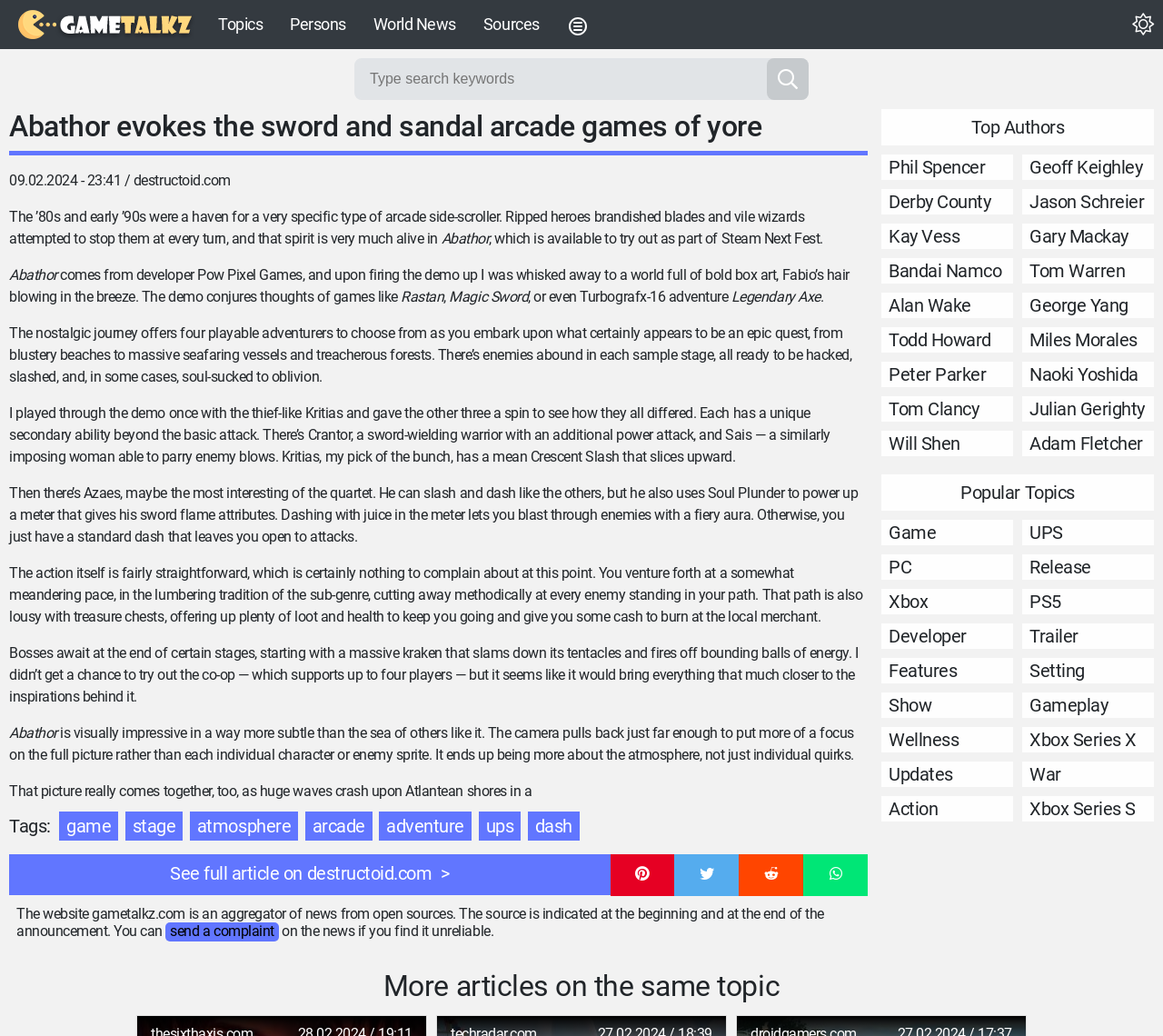Elaborate on the different components and information displayed on the webpage.

This webpage is an article about a video game called Abathor, which is an arcade-style side-scroller reminiscent of games from the 80s and 90s. The article is from Destructoid.com, a gaming news and review website. 

At the top of the page, there is a dark mode toggle button and a row of links to other sections of the website, including Games News, Topics, Persons, World News, and Sources. Below this, there is a search box and a disabled search button. 

The main article begins with a heading that reads "Abathor evokes the sword and sandal arcade games of yore" and is accompanied by a date and time stamp. The article discusses the game's nostalgic value, its gameplay, and its features, including the ability to play as one of four different characters, each with their own unique abilities. 

The article is divided into several paragraphs, with images and links scattered throughout. There are also several links to tags at the bottom of the page, including "game", "stage", "atmosphere", "arcade", "adventure", "ups", and "dash". 

To the right of the article, there is a section titled "Top Authors" that lists several authors, including Phil Spencer, Geoff Keighley, and Jason Schreier. Below this, there is a section titled "Popular Topics" that lists several topics, including "Game", "UPS", "PC", and "Release".